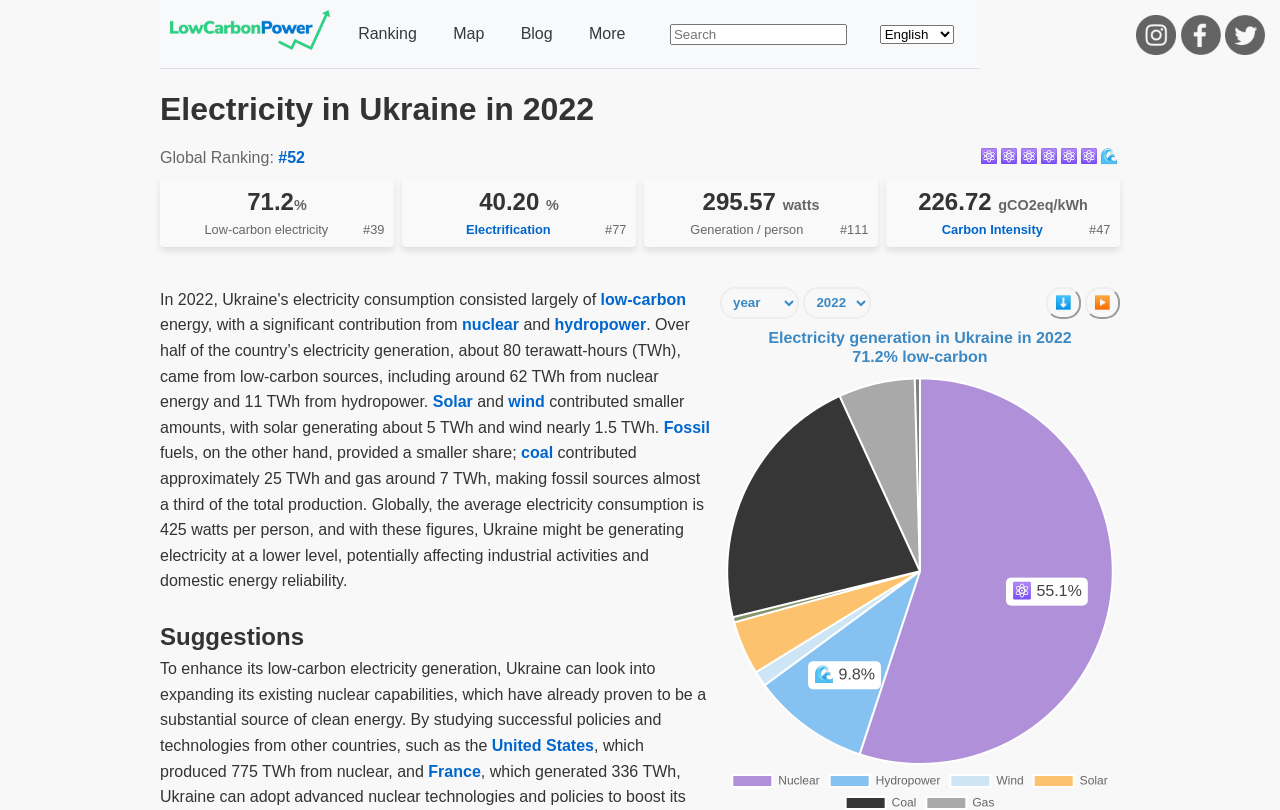Locate the bounding box coordinates of the element I should click to achieve the following instruction: "View the ranking".

[0.28, 0.026, 0.326, 0.058]